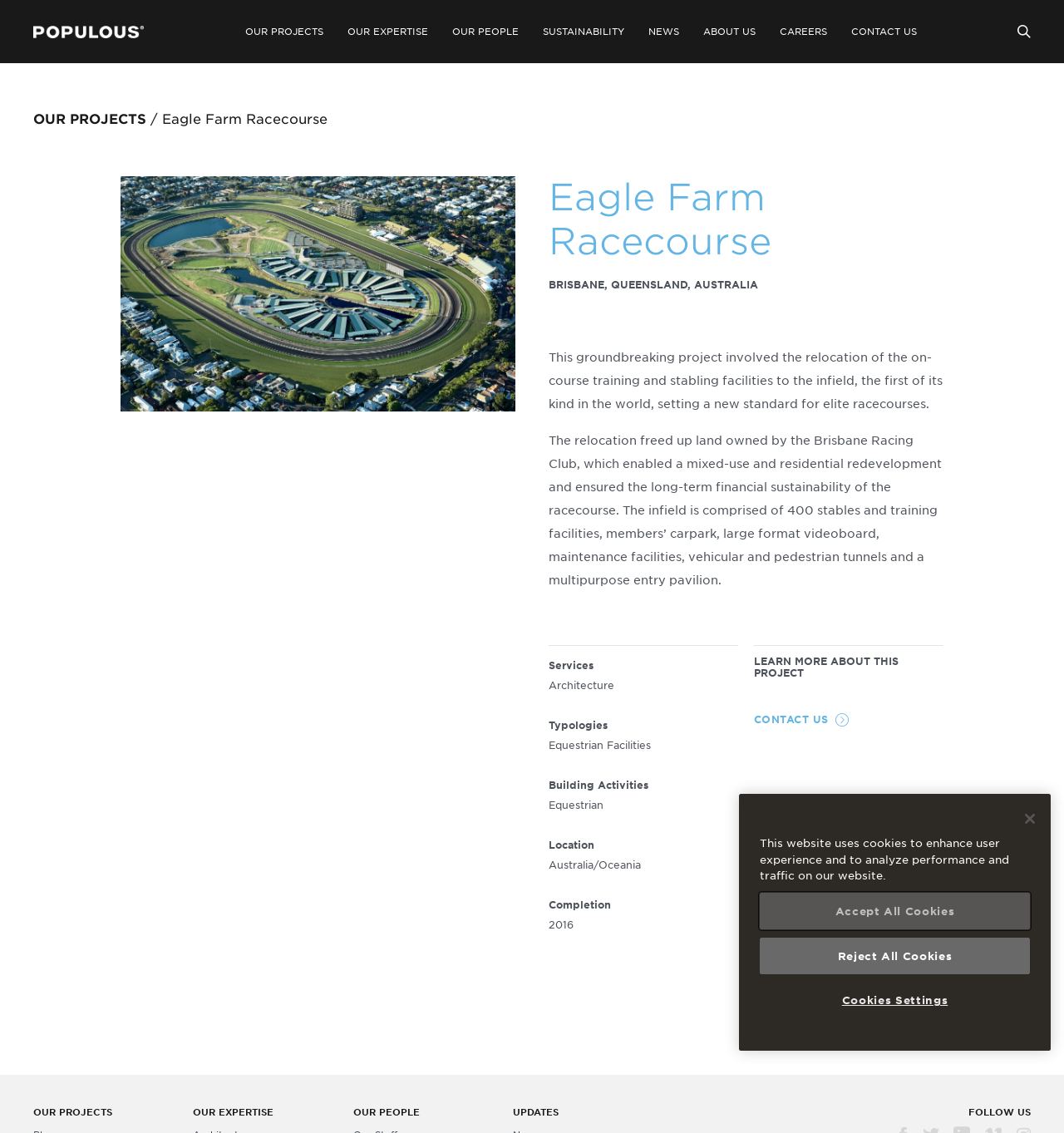What is the purpose of the relocation of the on-course training and stabling facilities?
Provide an in-depth answer to the question, covering all aspects.

The purpose of the relocation of the on-course training and stabling facilities can be found in the StaticText element with the text 'This groundbreaking project involved the relocation of the on-course training and stabling facilities to the infield, the first of its kind in the world, setting a new standard for elite racecourses.' located in the section with the heading 'Eagle Farm Racecourse'.